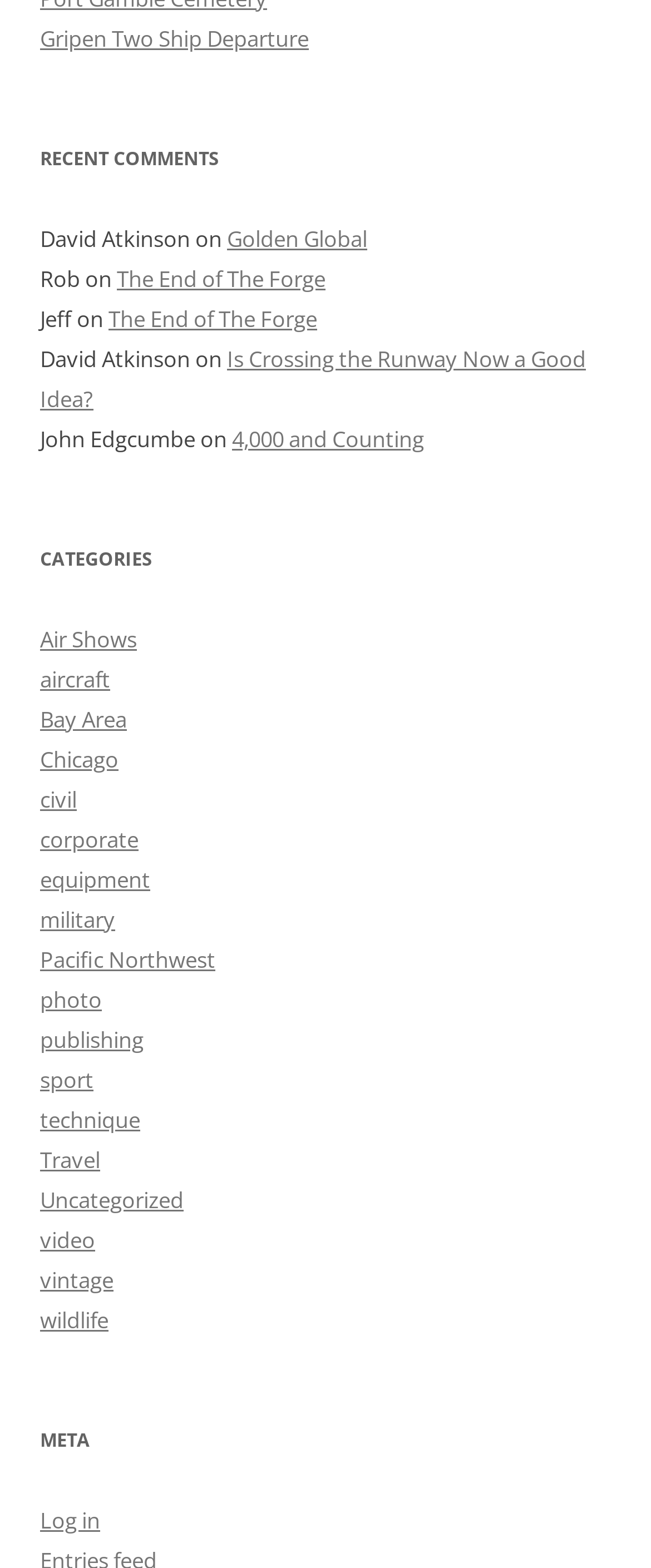Using the provided element description "Air Shows", determine the bounding box coordinates of the UI element.

[0.062, 0.398, 0.21, 0.417]